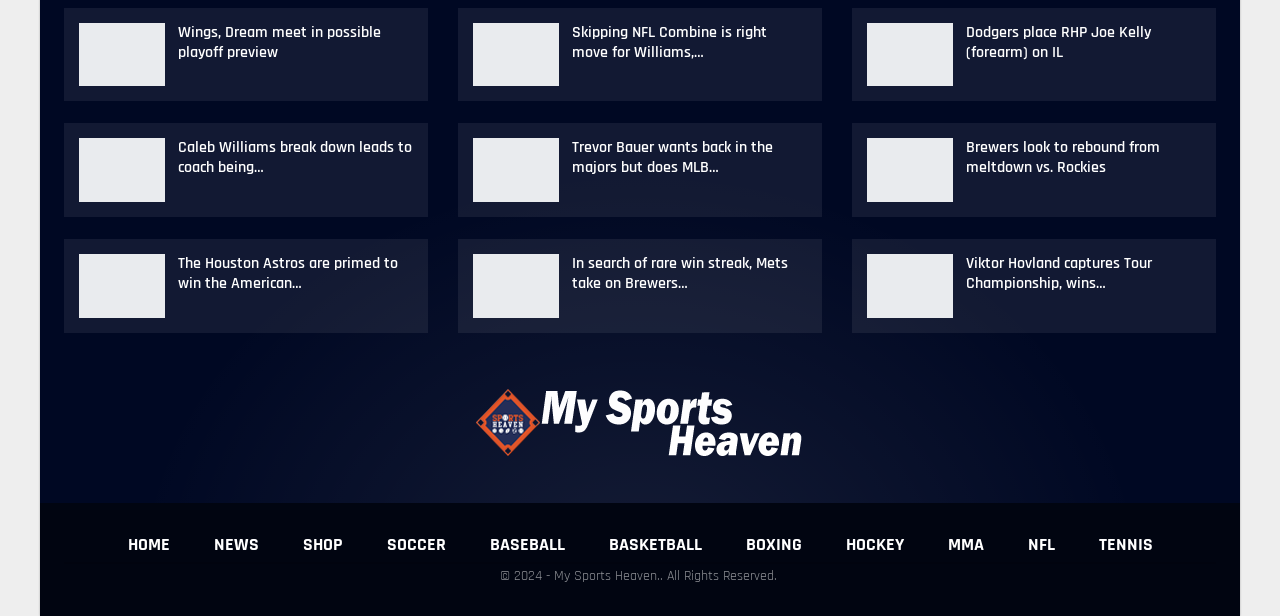Identify the bounding box for the element characterized by the following description: "Baseball".

[0.382, 0.865, 0.441, 0.902]